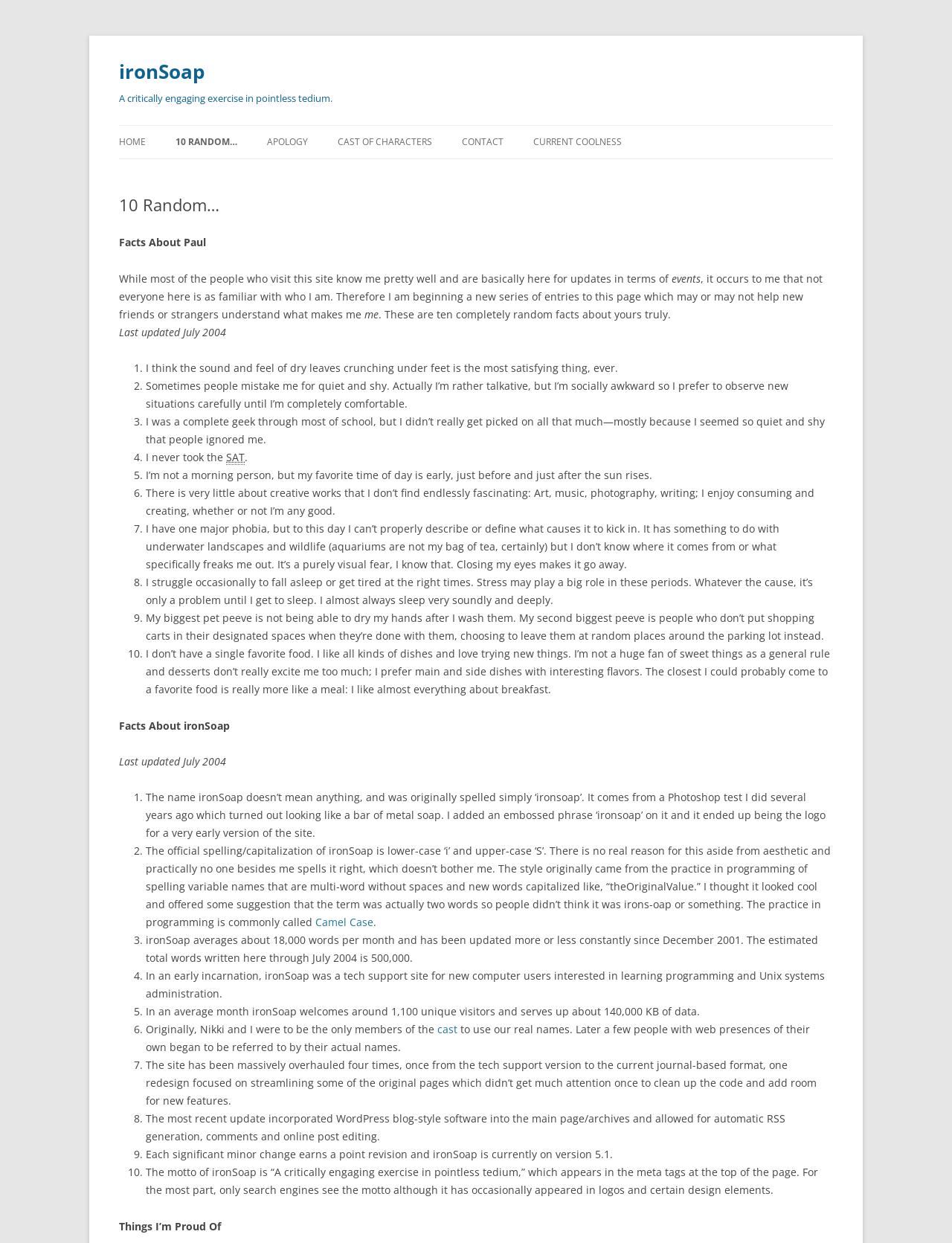Answer in one word or a short phrase: 
What is the author's favorite time of day?

Early morning